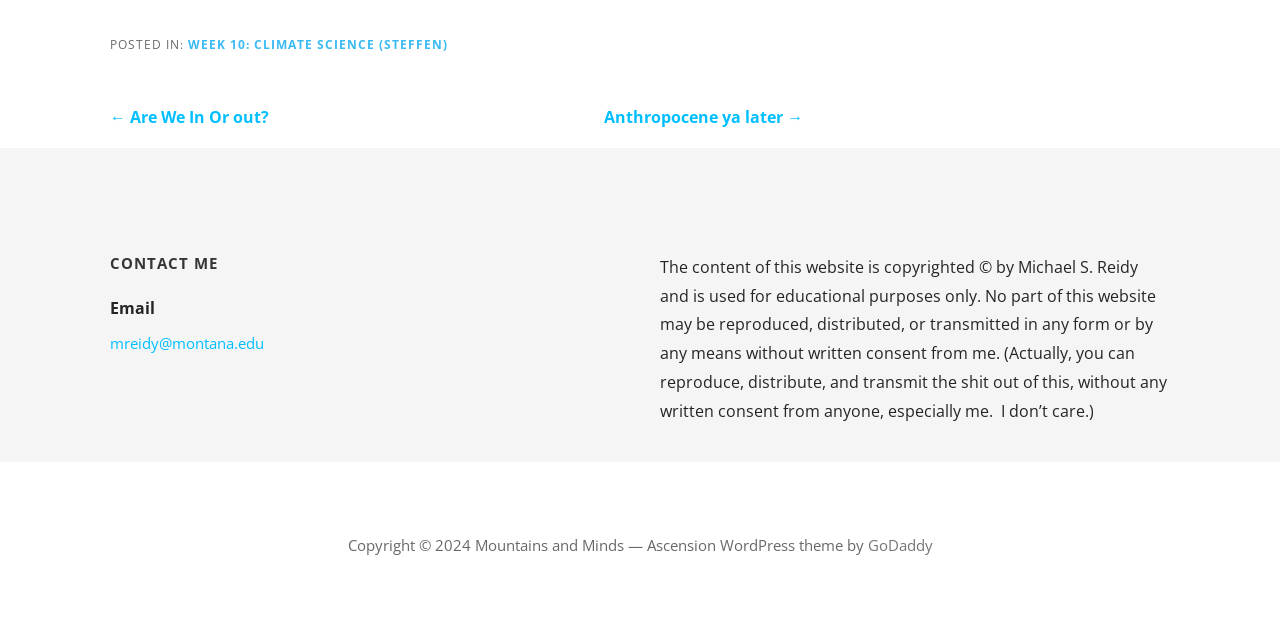Identify the bounding box coordinates for the UI element described as: "GoDaddy". The coordinates should be provided as four floats between 0 and 1: [left, top, right, bottom].

[0.678, 0.85, 0.729, 0.882]